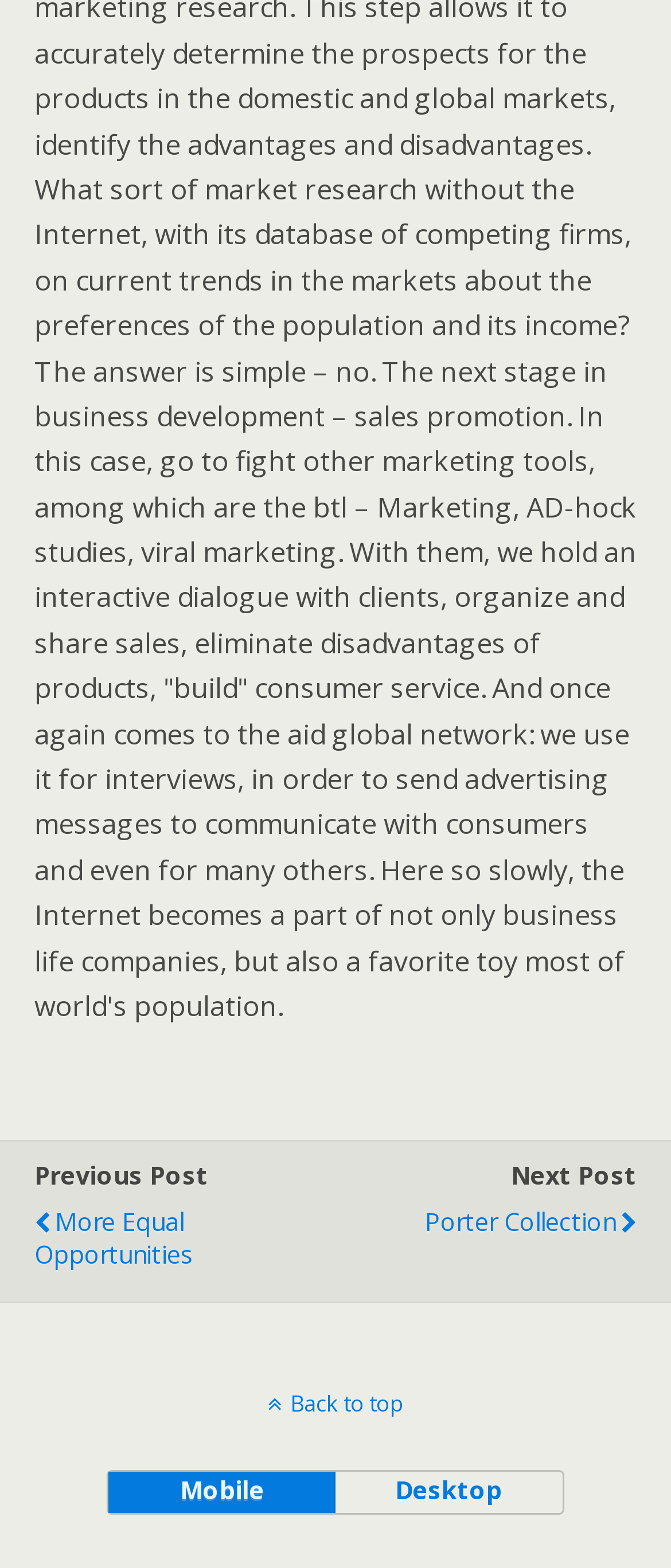Determine the bounding box coordinates for the UI element matching this description: "mobile".

[0.163, 0.939, 0.5, 0.965]